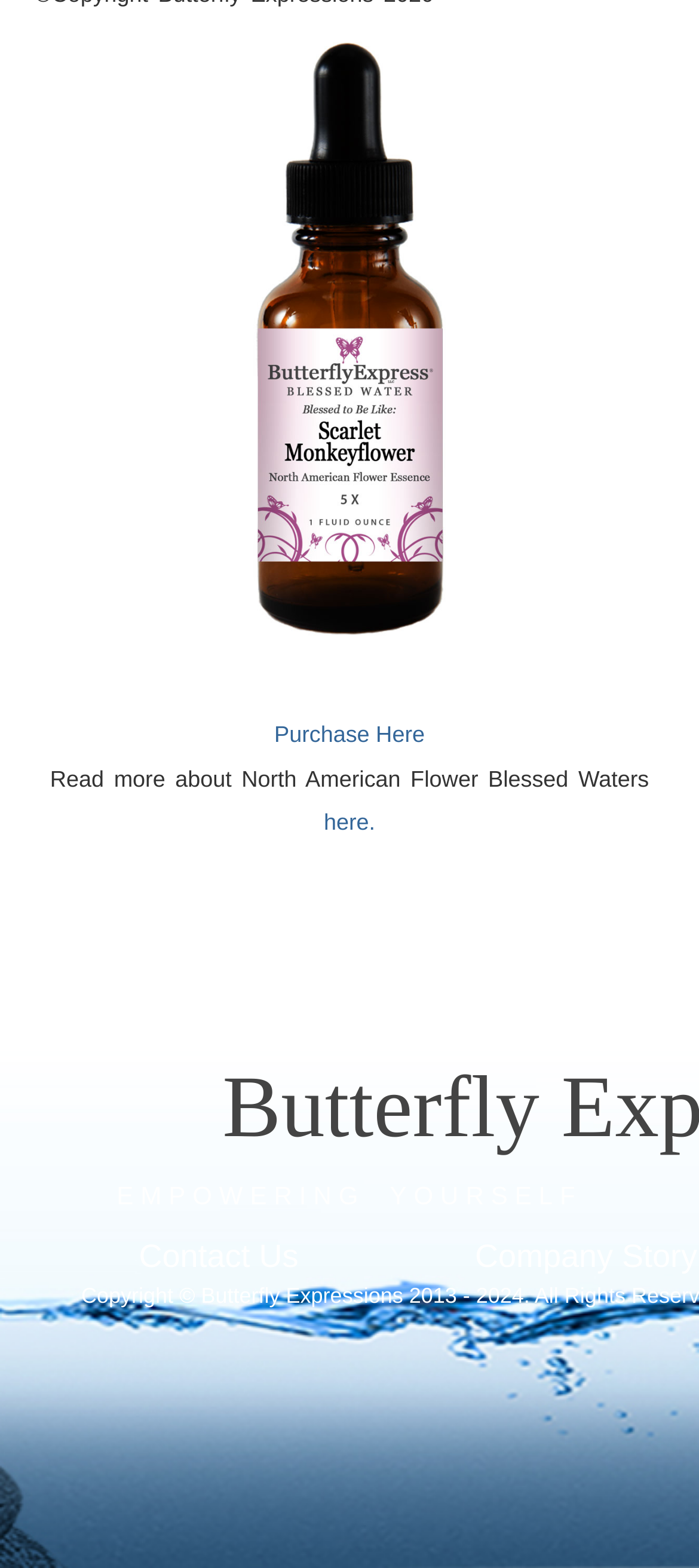What is the tone of the webpage?
Please interpret the details in the image and answer the question thoroughly.

The tone of the webpage can be inferred from the text 'EMPOWERING YOURSELF' which is prominently displayed on the webpage, suggesting that the webpage is intended to be empowering or motivational.